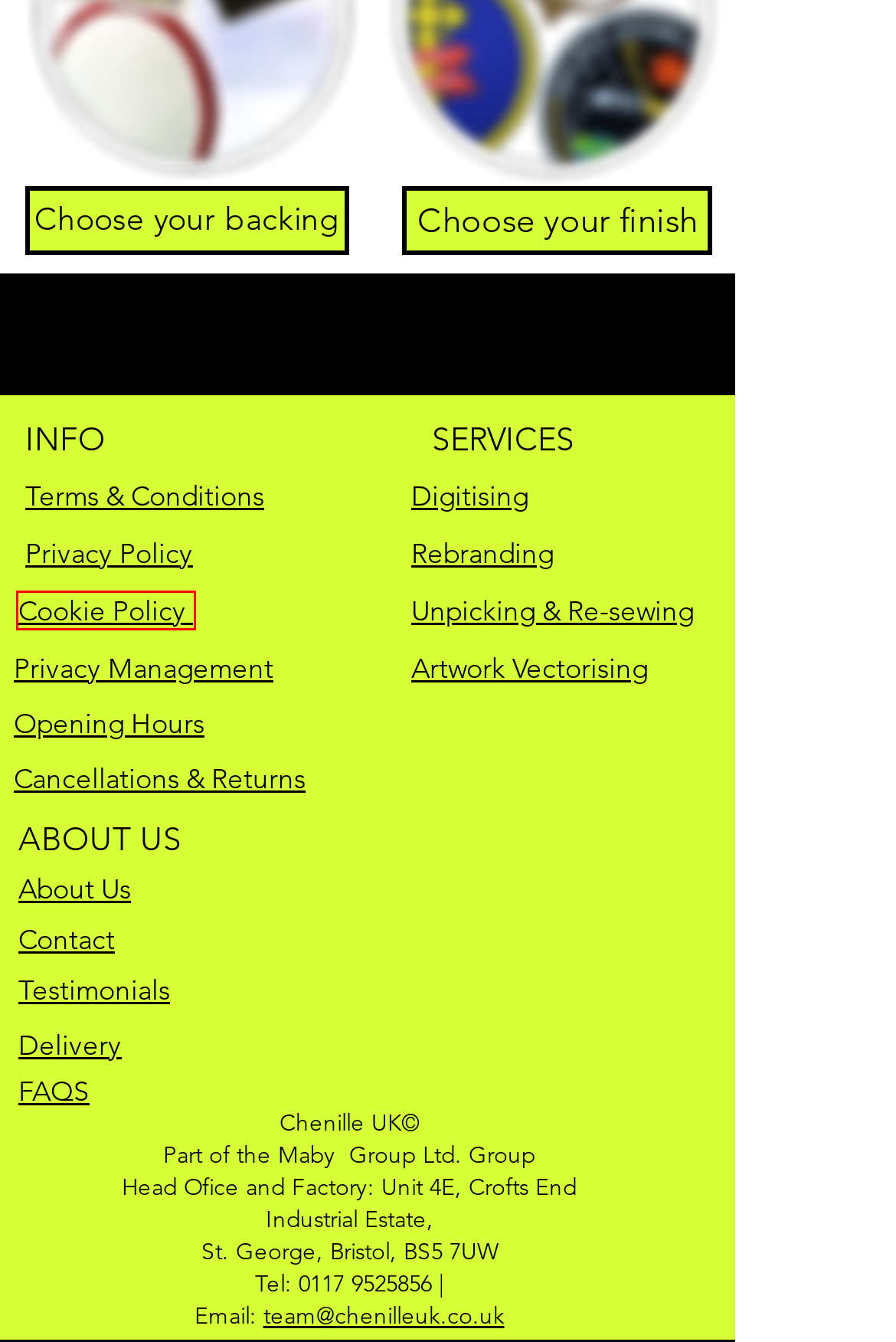Analyze the given webpage screenshot and identify the UI element within the red bounding box. Select the webpage description that best matches what you expect the new webpage to look like after clicking the element. Here are the candidates:
A. Patch Finish | Badge Design
B. Badge Design | Contact Us
C. Cookie Policy | Badge Design
D. Testimonials | Badge Design
E. Patch Backing | Badge Design
F. Artwork Vectorising | Badge Design
G. Terms & Conditions | Badge Design
H. Rebranding Your Clothes  | Badge Design

C